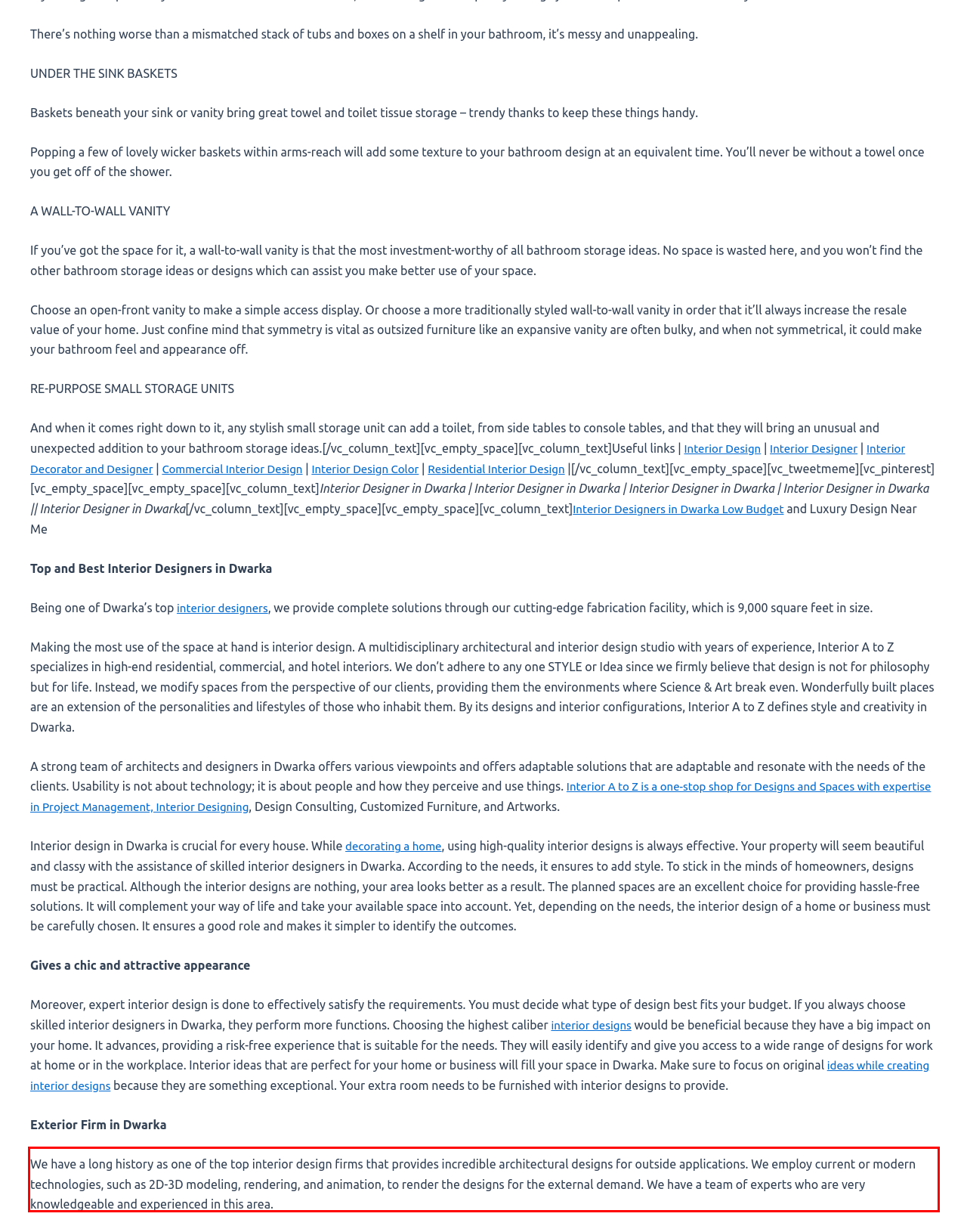Examine the webpage screenshot and use OCR to obtain the text inside the red bounding box.

We have a long history as one of the top interior design firms that provides incredible architectural designs for outside applications. We employ current or modern technologies, such as 2D-3D modeling, rendering, and animation, to render the designs for the external demand. We have a team of experts who are very knowledgeable and experienced in this area.